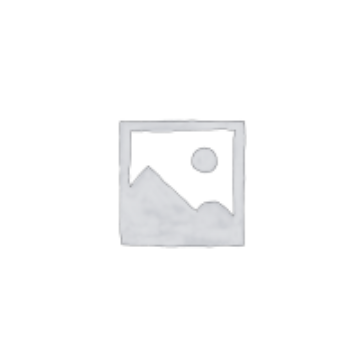What is the purpose of the 'Share' option on the product page?
Look at the image and respond with a one-word or short-phrase answer.

To share on social media